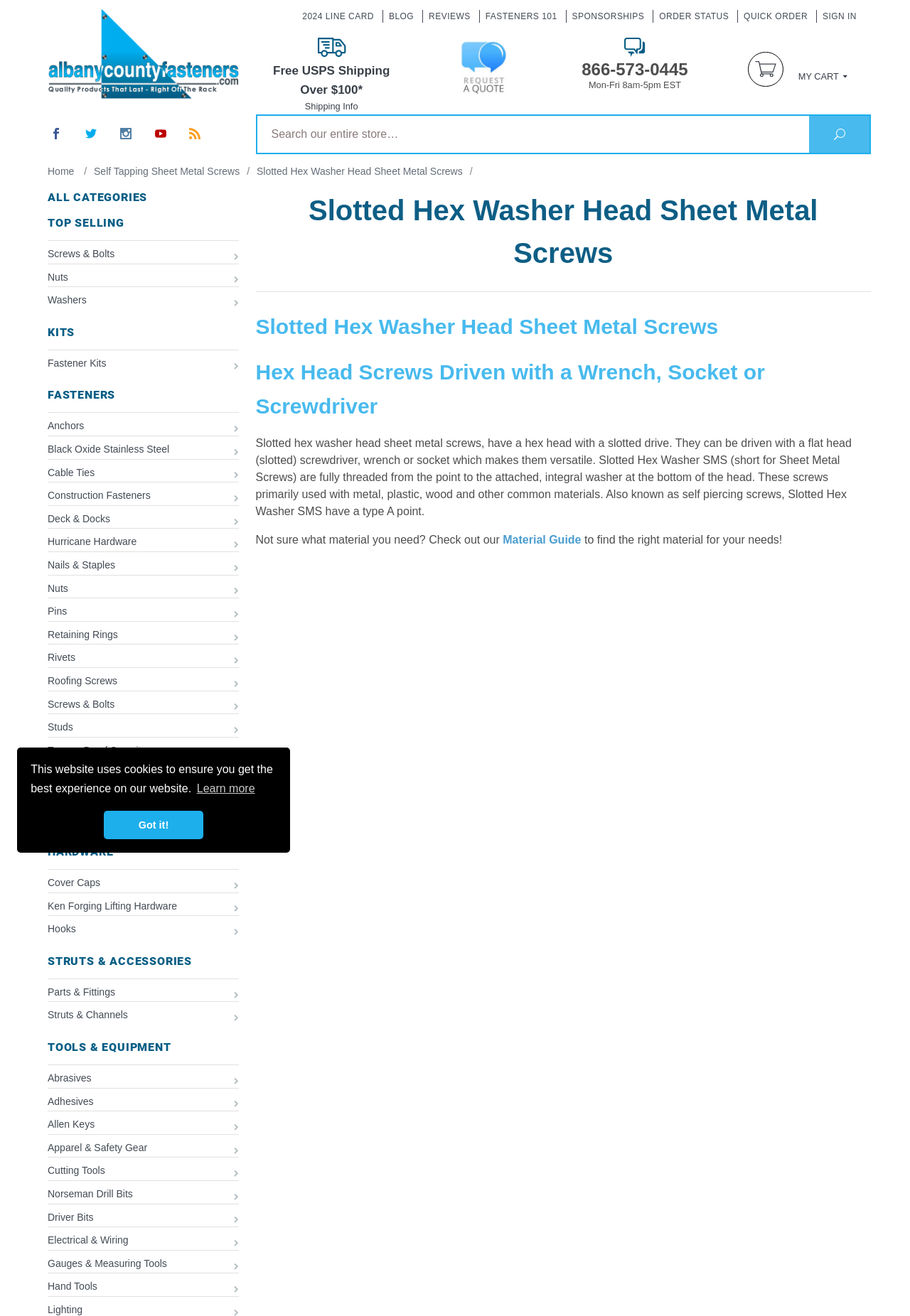Use one word or a short phrase to answer the question provided: 
What is the location of the search bar on the webpage?

Top center